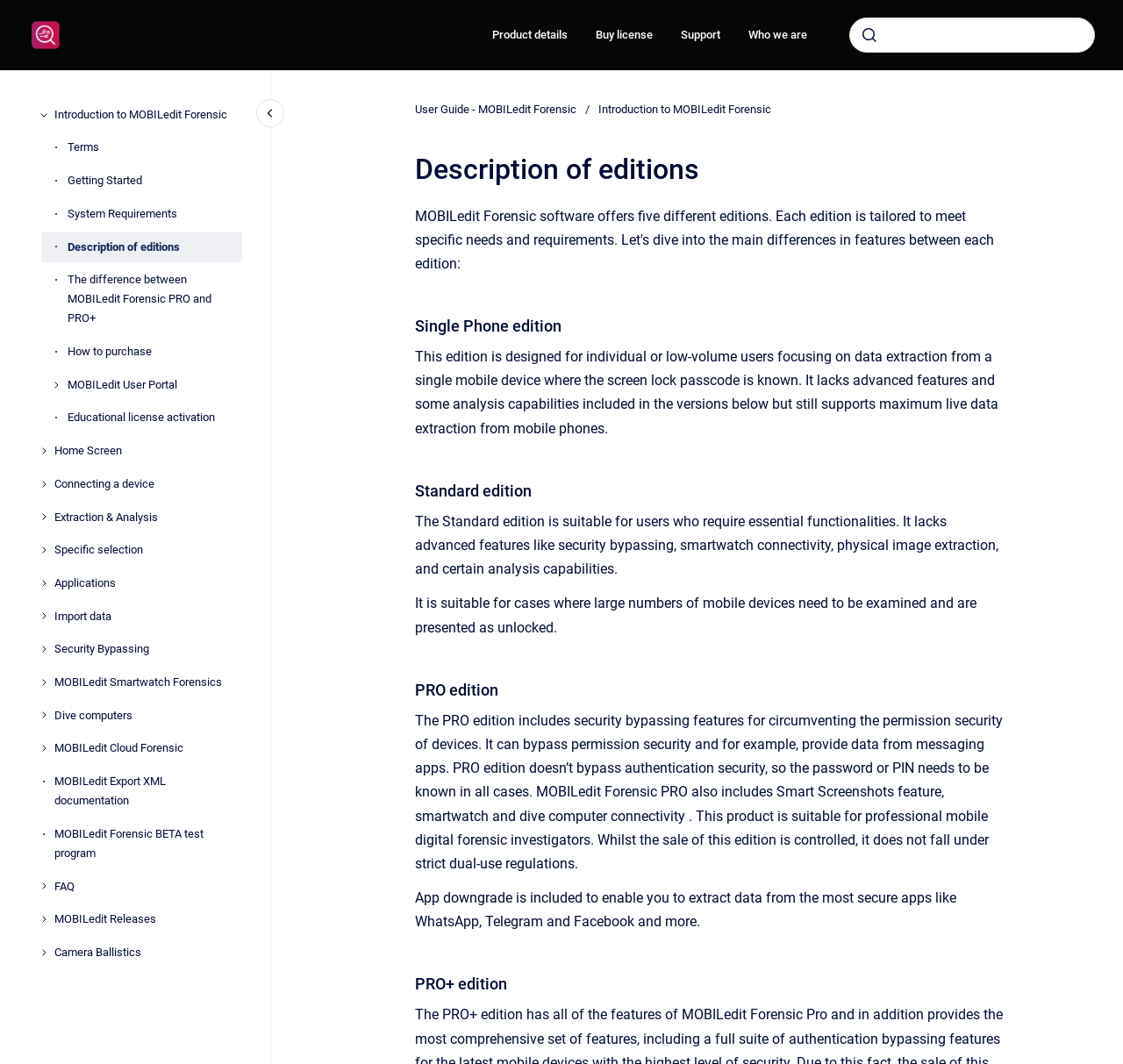Can you identify the bounding box coordinates of the clickable region needed to carry out this instruction: 'search'? The coordinates should be four float numbers within the range of 0 to 1, stated as [left, top, right, bottom].

[0.756, 0.016, 0.975, 0.049]